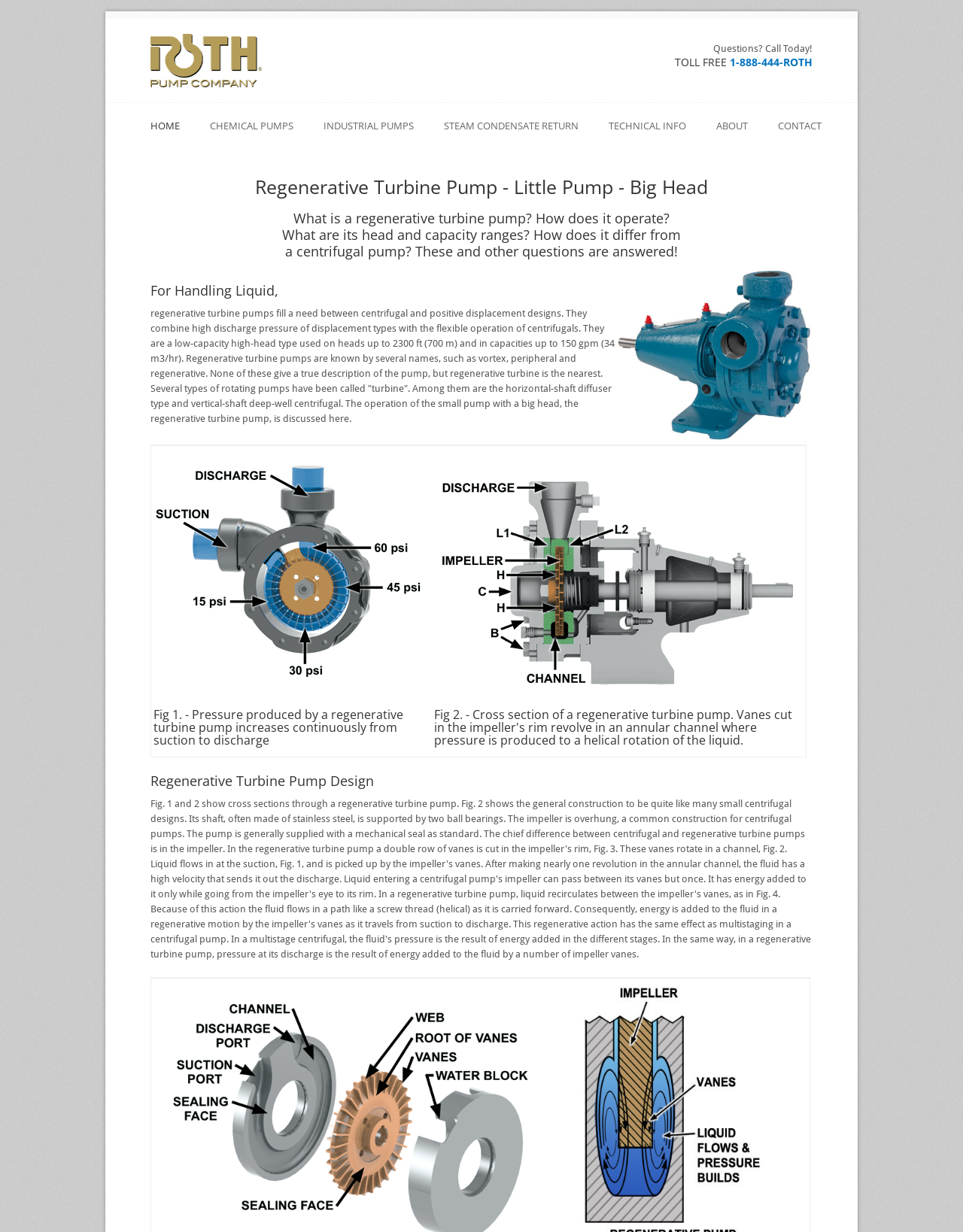Find the coordinates for the bounding box of the element with this description: "Steam Condensate Return".

[0.461, 0.093, 0.616, 0.12]